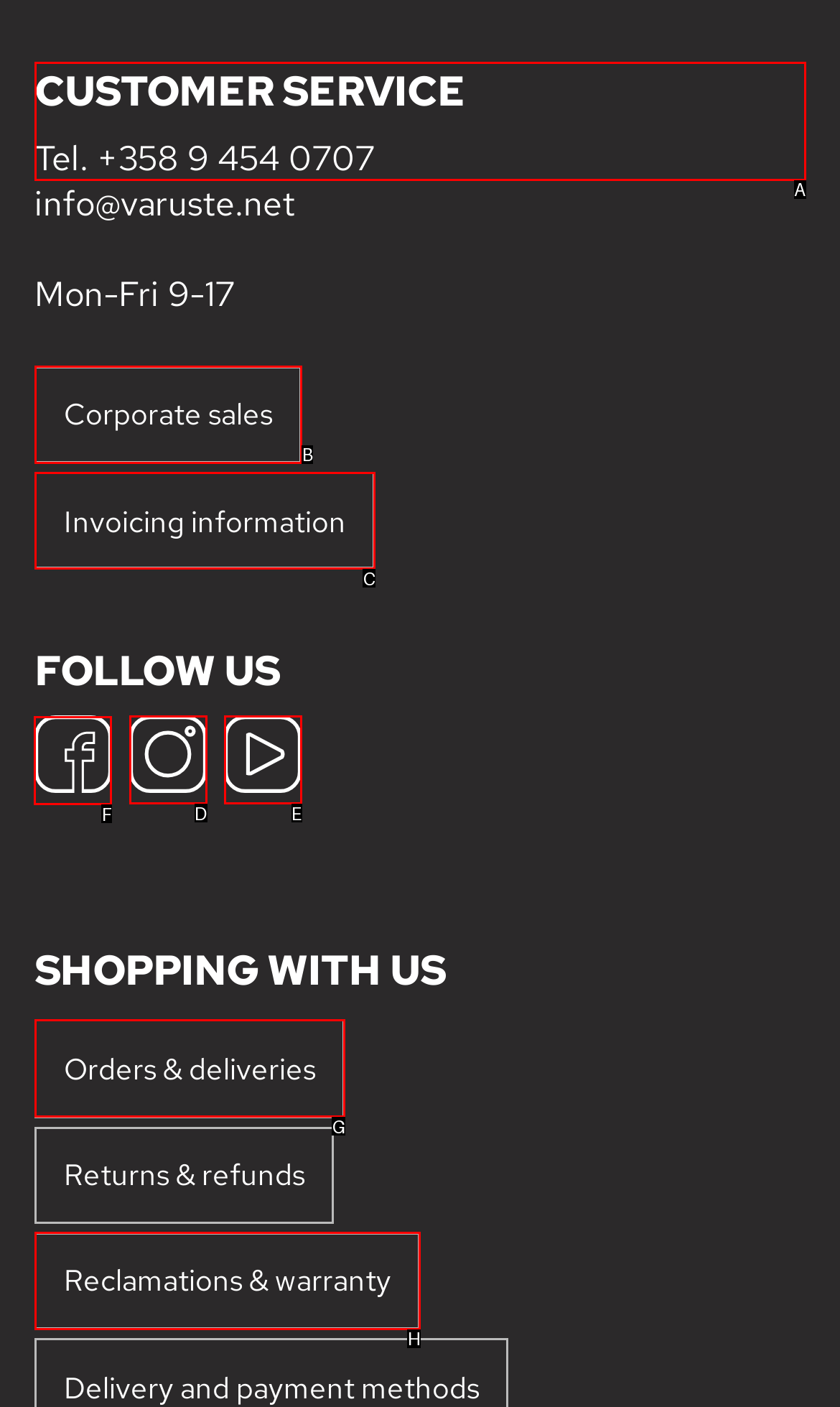Which lettered option should be clicked to achieve the task: Follow on Facebook? Choose from the given choices.

F